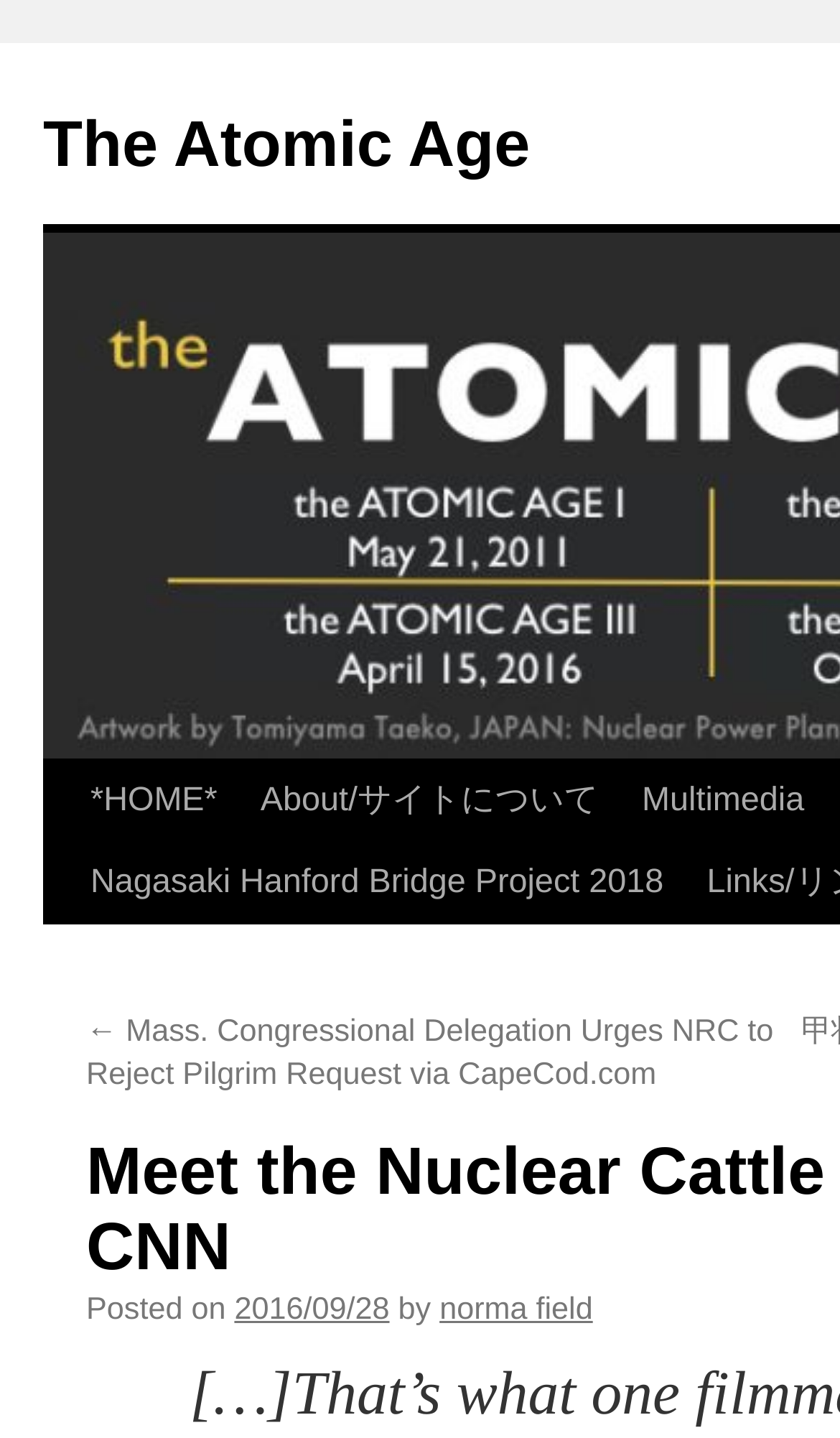Using the information in the image, give a detailed answer to the following question: What is the date of the latest article?

I found the date of the latest article by looking at the link with the text 'Posted on' preceding it. The link following 'Posted on' is '2016/09/28', which is likely to be the date of the latest article.